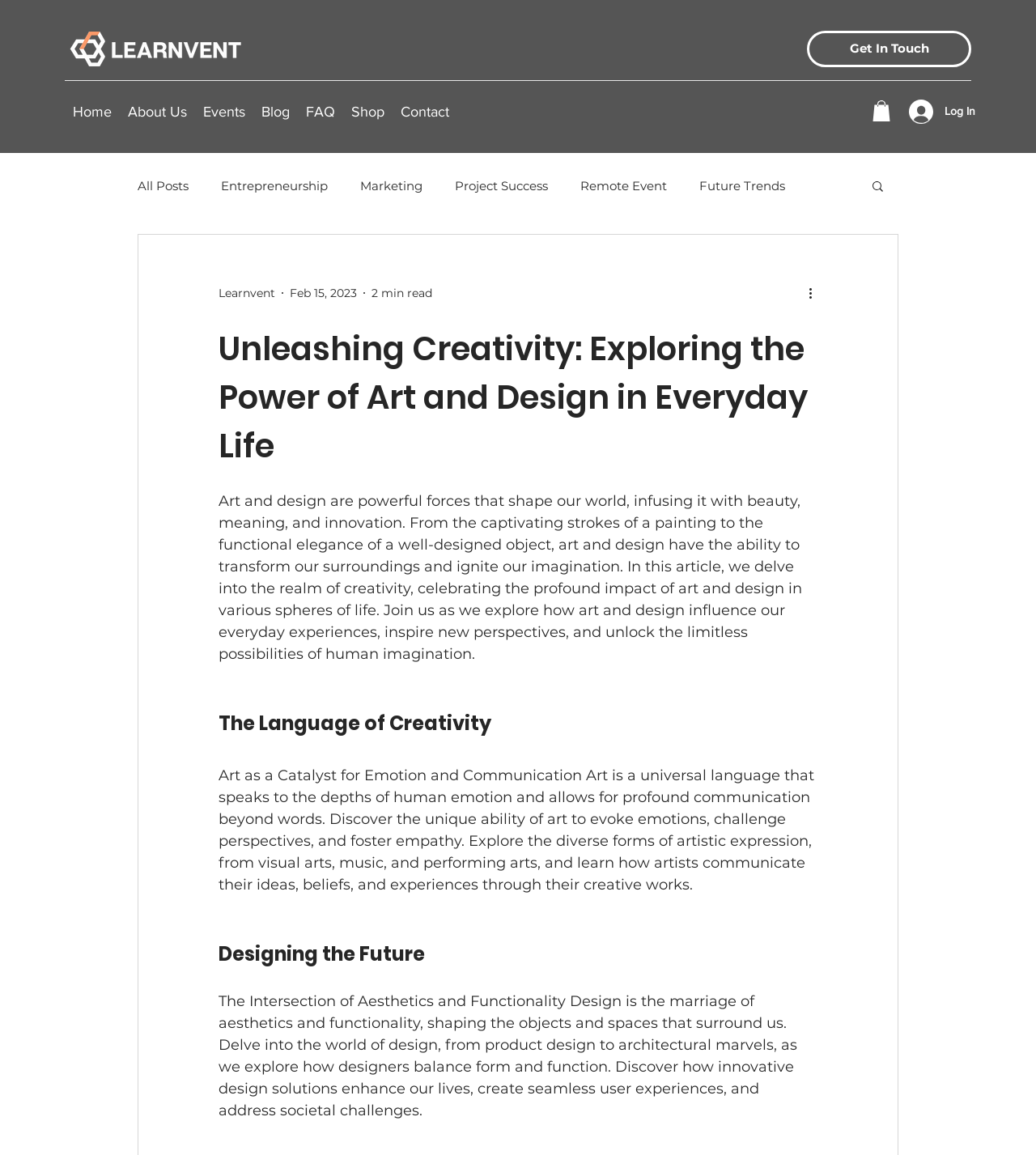Extract the bounding box coordinates for the HTML element that matches this description: "Entrepreneurship". The coordinates should be four float numbers between 0 and 1, i.e., [left, top, right, bottom].

[0.213, 0.154, 0.316, 0.167]